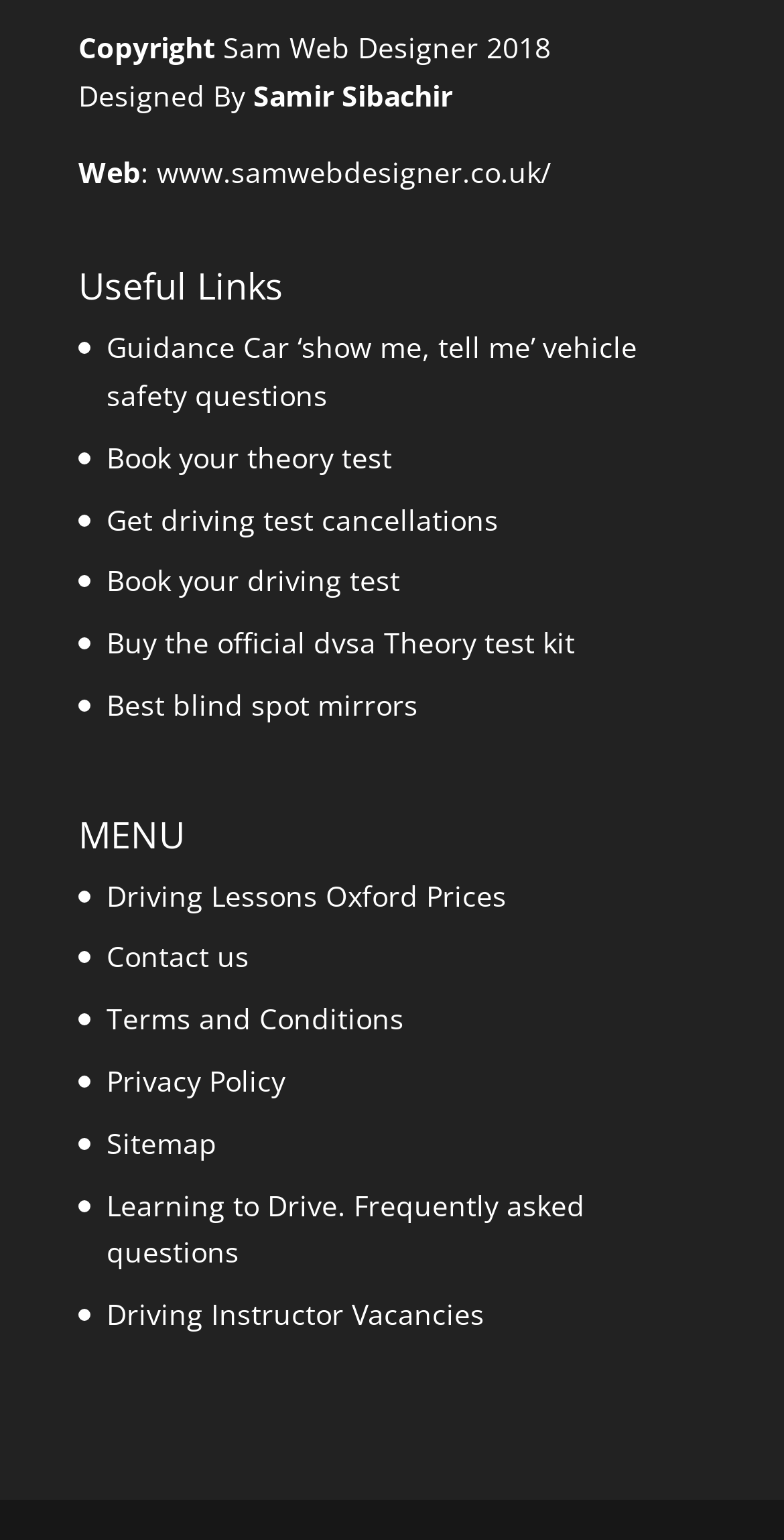Determine the bounding box coordinates for the UI element matching this description: "Privacy Policy".

[0.136, 0.689, 0.364, 0.714]